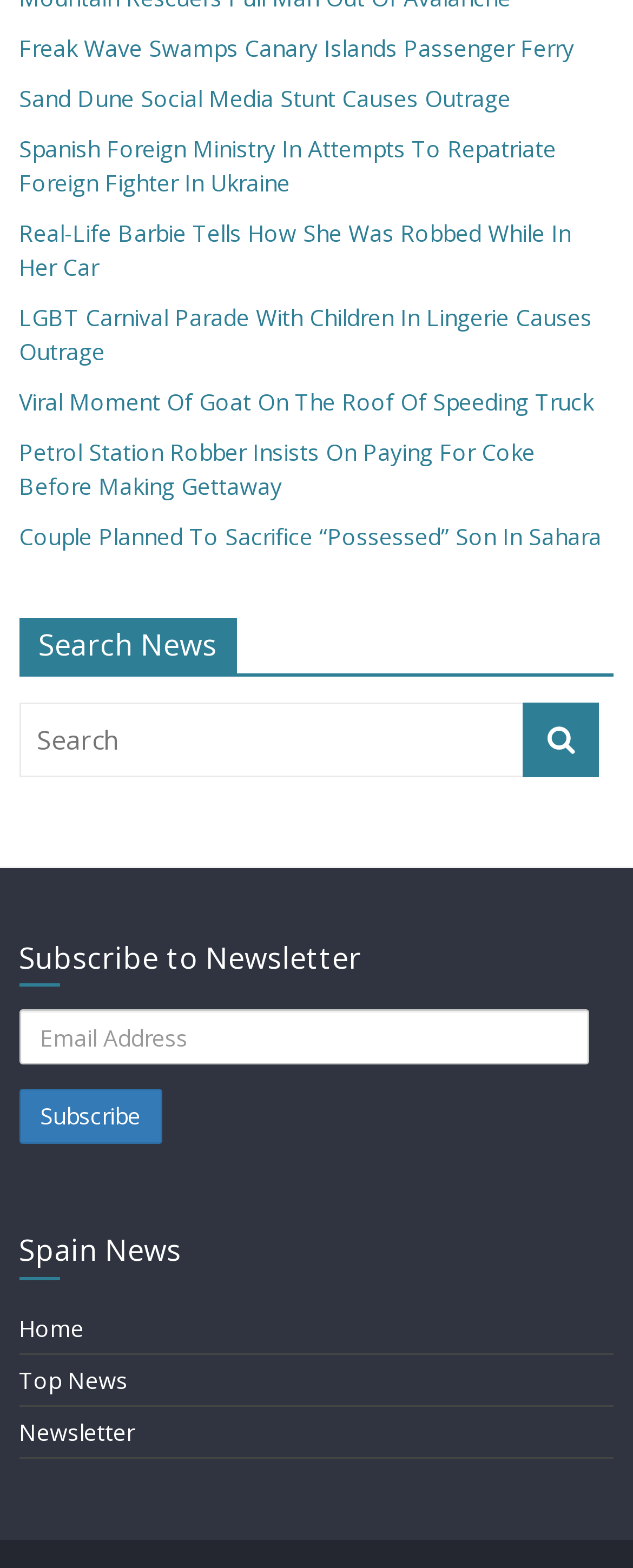For the following element description, predict the bounding box coordinates in the format (top-left x, top-left y, bottom-right x, bottom-right y). All values should be floating point numbers between 0 and 1. Description: name="fld_8690667" value="Subscribe"

[0.03, 0.695, 0.256, 0.73]